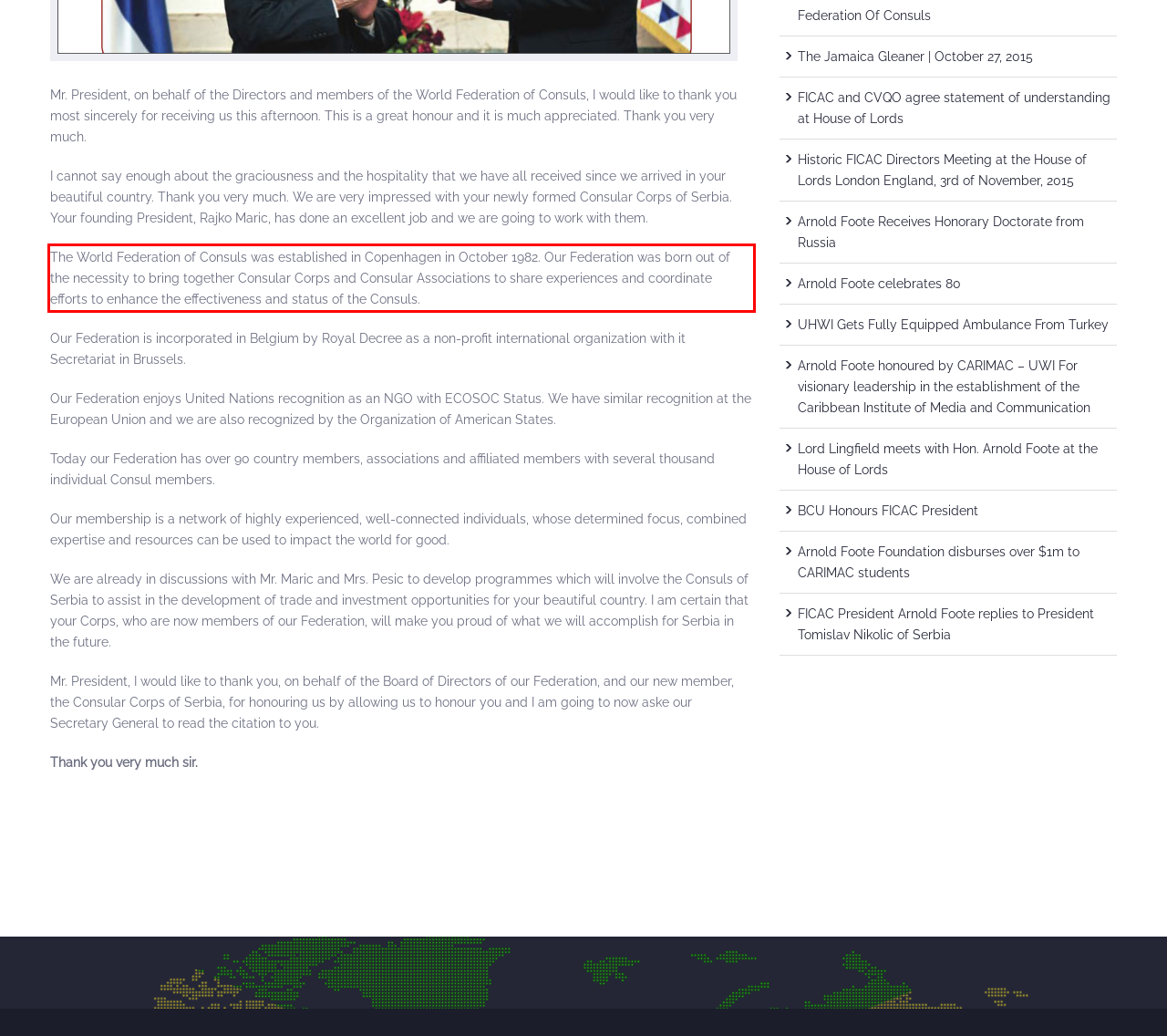Using the provided webpage screenshot, identify and read the text within the red rectangle bounding box.

The World Federation of Consuls was established in Copenhagen in October 1982. Our Federation was born out of the necessity to bring together Consular Corps and Consular Associations to share experiences and coordinate efforts to enhance the effectiveness and status of the Consuls.